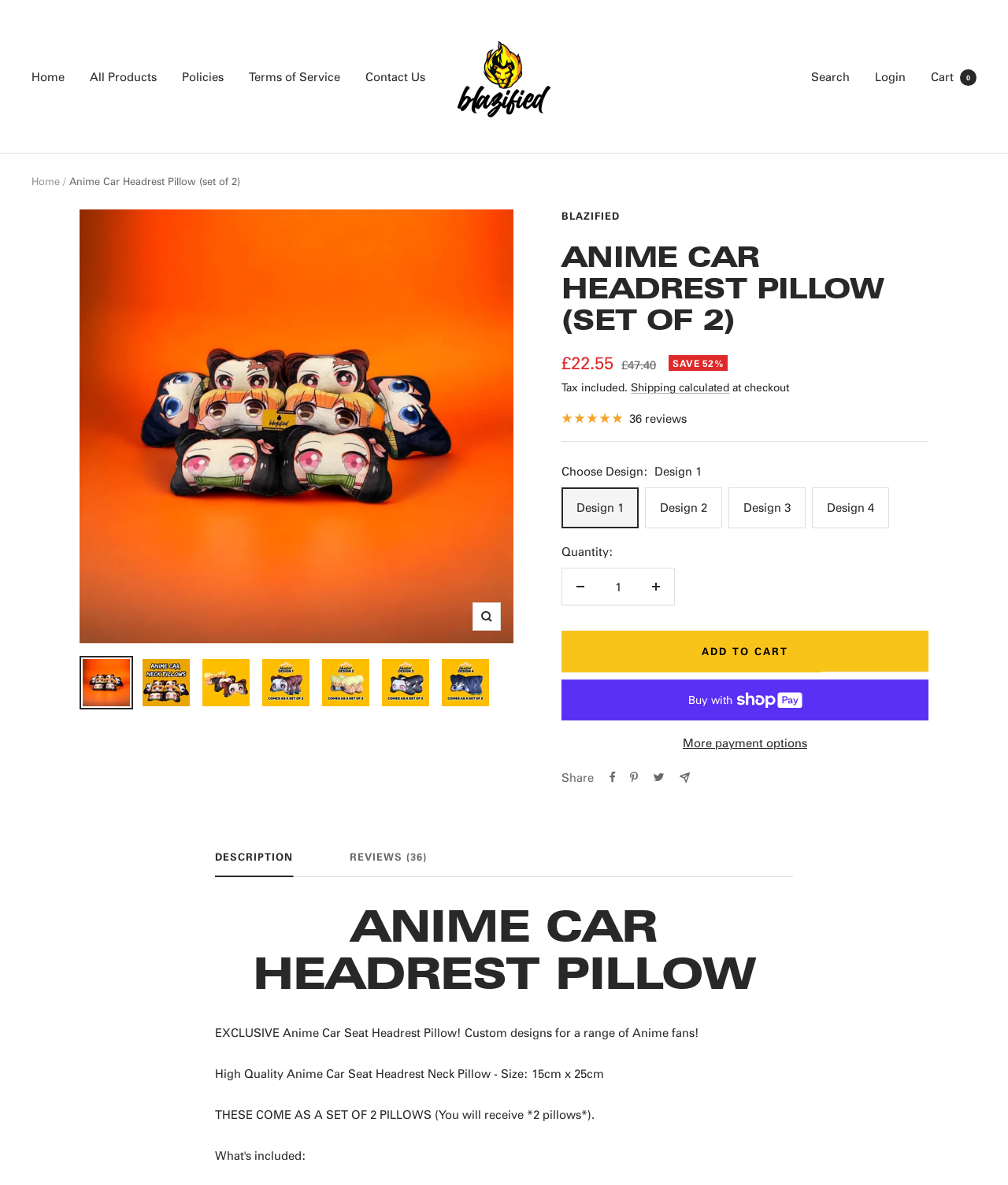Give an in-depth explanation of the webpage layout and content.

This webpage is an e-commerce product page for an anime car headrest pillow. At the top, there is a navigation menu with links to "Home", "All Products", "Policies", "Terms of Service", and "Contact Us". Below the navigation menu, there is a breadcrumb navigation showing the current page's location.

The main content of the page is divided into two sections. On the left, there is a large image of the product, accompanied by several smaller images of the same product from different angles. Below the images, there are buttons to zoom in and out of the product images.

On the right, there is a section with product information, including the product name, "Anime Car Headrest Pillow (set of 2)", and a brief description. The product price is displayed prominently, with a sale price of £22.55 and a regular price of £47.40, indicating a 52% discount. There is also information about tax and shipping, as well as a rating system showing 5 out of 5 stars based on 36 reviews.

Below the product information, there is a section to choose the design of the product, with four options available. The quantity of the product can be adjusted using plus and minus buttons, and there is a button to add the product to the cart. Additionally, there are buttons to buy now with ShopPay, view more payment options, and share the product on social media.

At the bottom of the page, there are two buttons to view the product description and reviews.